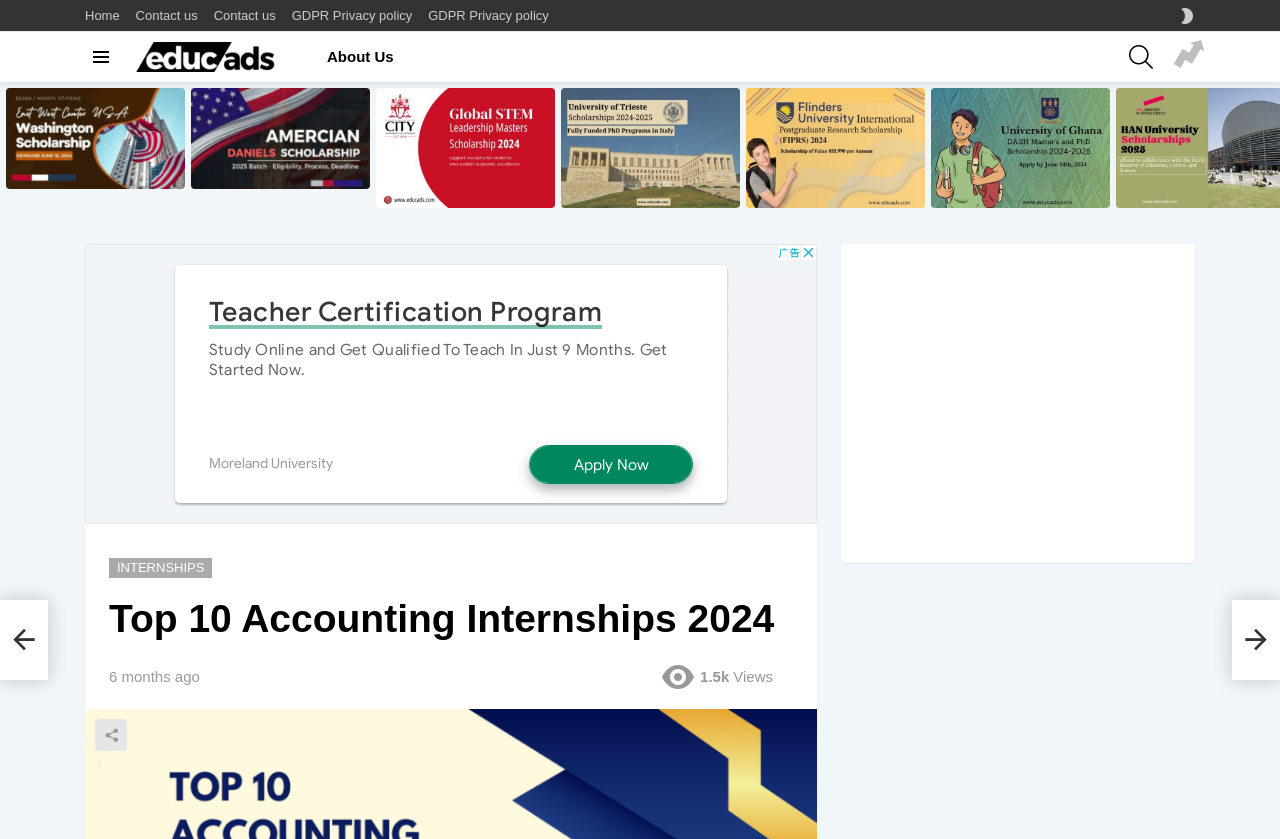Is there a way to navigate to the next page of internship opportunities?
Using the image, provide a detailed and thorough answer to the question.

The presence of a 'Next' link at the bottom of the page, indicated by the '' icon, suggests that there are more internship opportunities available on subsequent pages, and users can navigate to the next page by clicking on this link.